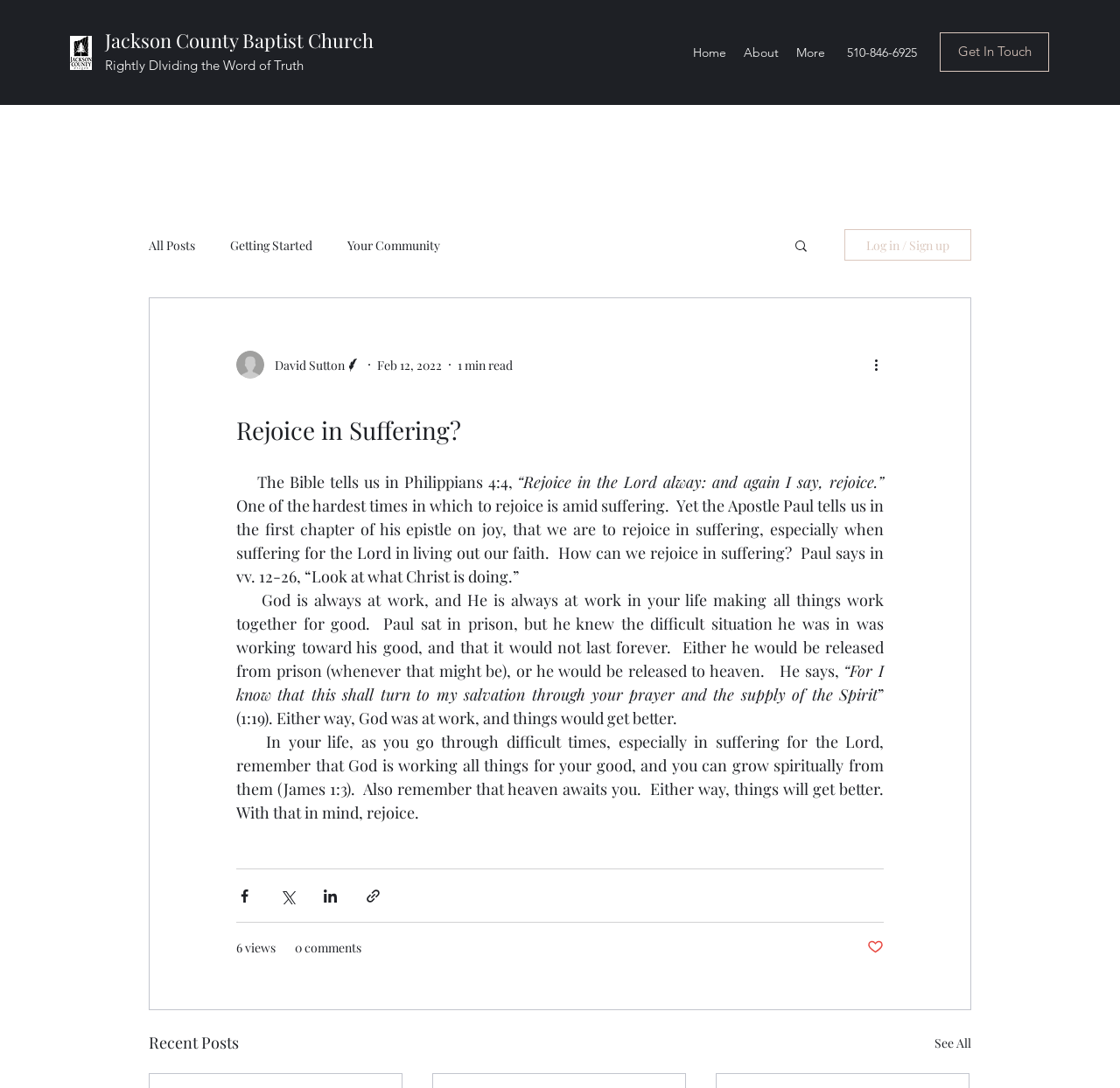Given the content of the image, can you provide a detailed answer to the question?
What is the phone number of the church?

I found the answer by looking at the StaticText element with the text '510-846-6925' which is located at the top of the webpage, indicating that it is the phone number of the church.